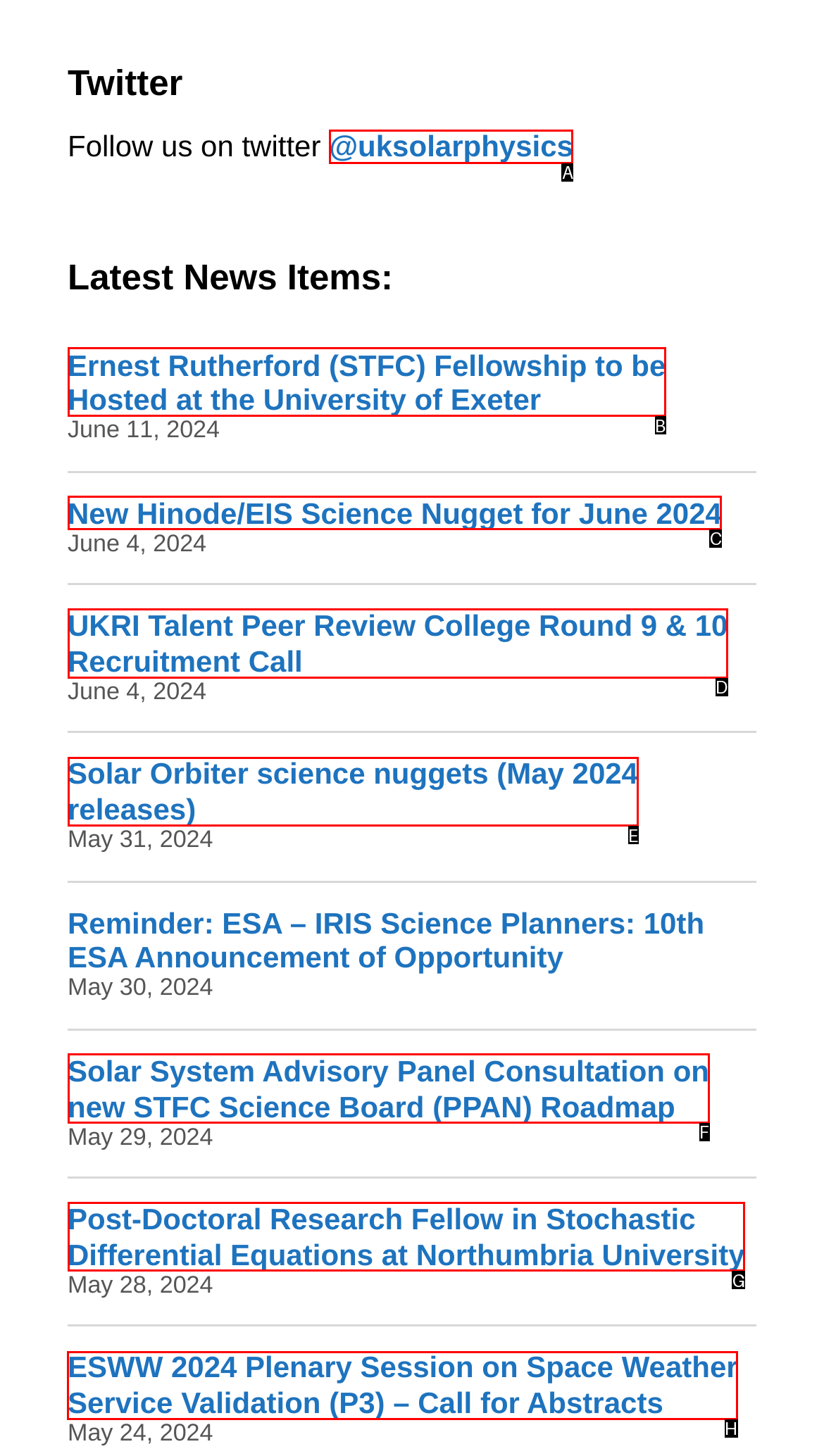Based on the task: Learn more about the ESWW 2024 Plenary Session on Space Weather Service Validation, which UI element should be clicked? Answer with the letter that corresponds to the correct option from the choices given.

H